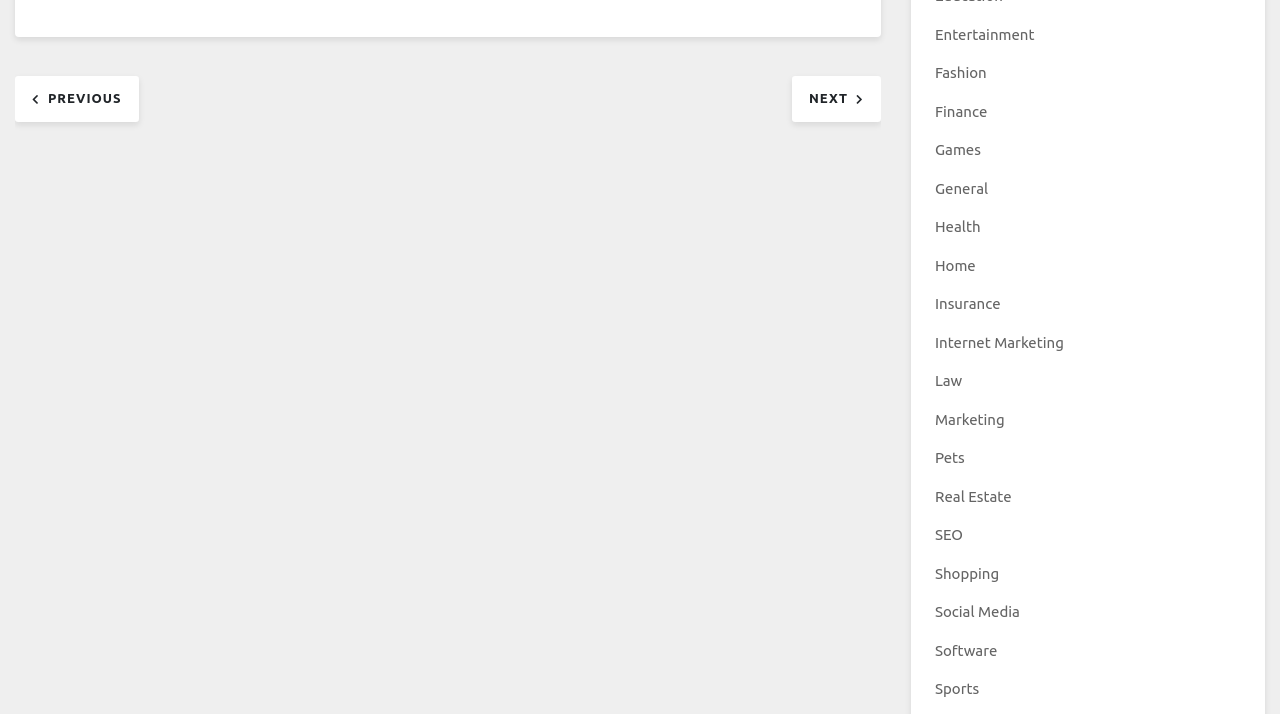Refer to the element description Internet Marketing and identify the corresponding bounding box in the screenshot. Format the coordinates as (top-left x, top-left y, bottom-right x, bottom-right y) with values in the range of 0 to 1.

[0.73, 0.467, 0.831, 0.491]